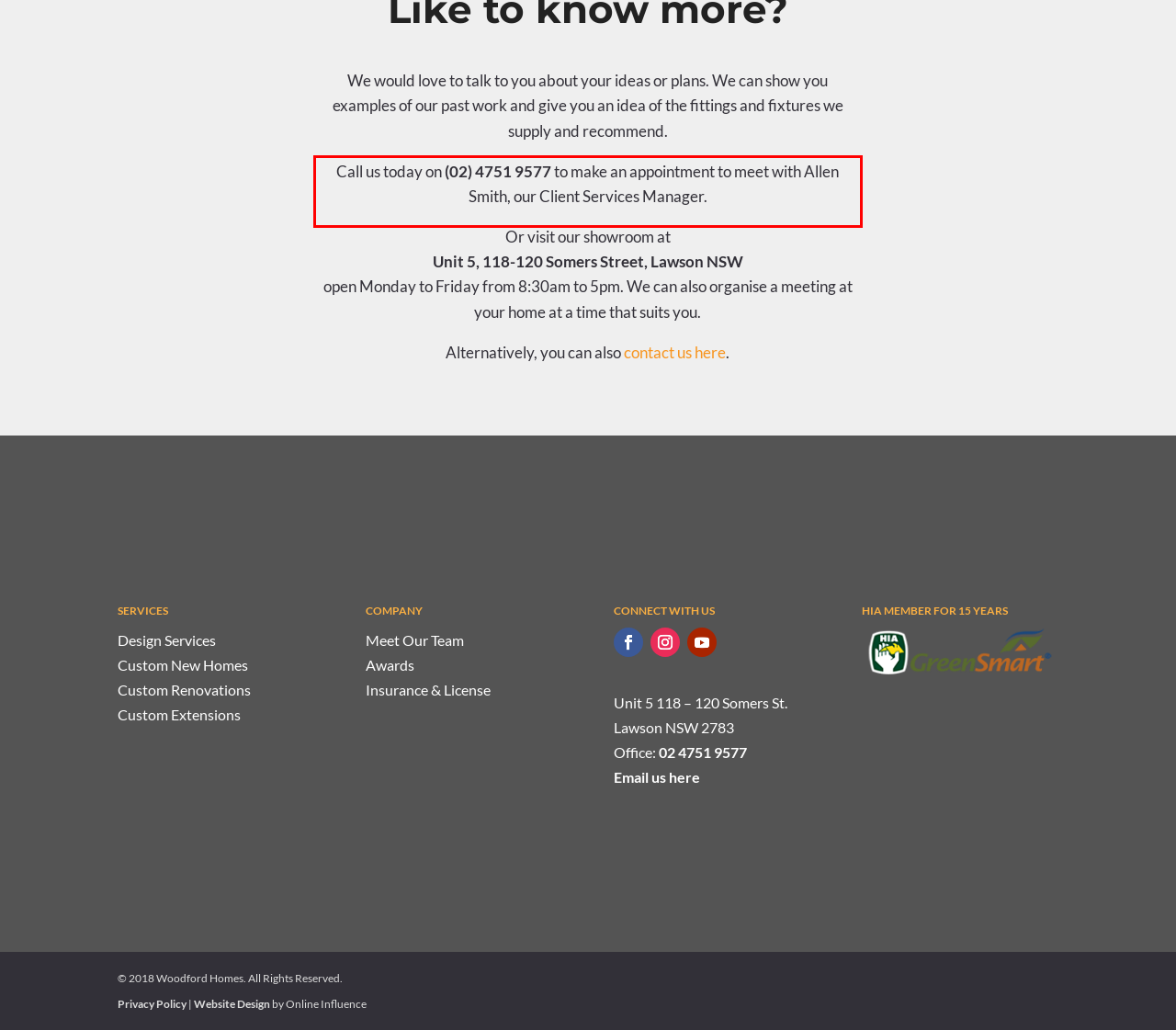Given a webpage screenshot, identify the text inside the red bounding box using OCR and extract it.

Call us today on (02) 4751 9577 to make an appointment to meet with Allen Smith, our Client Services Manager.